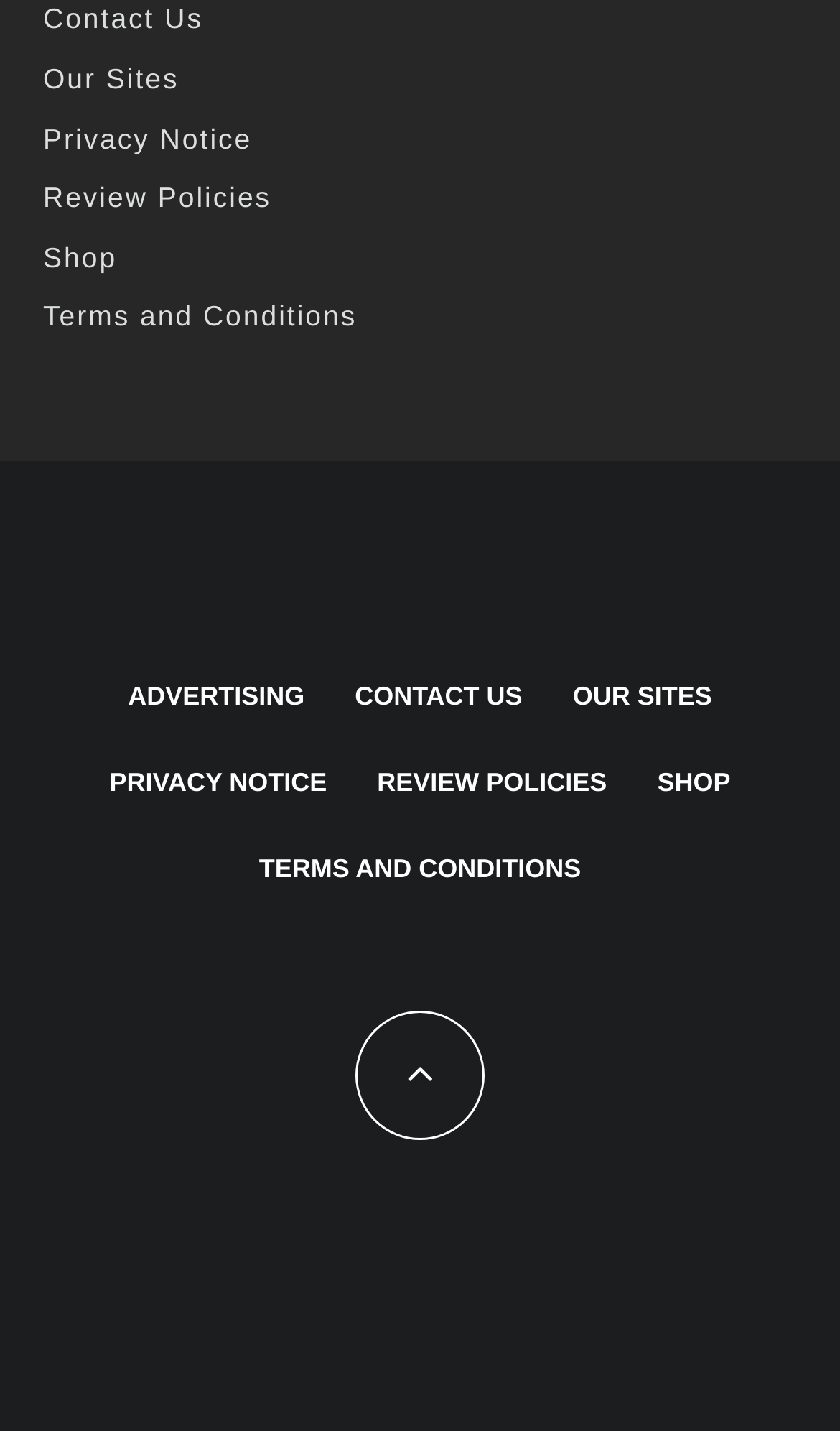Identify the bounding box coordinates of the part that should be clicked to carry out this instruction: "Go to Shop".

[0.051, 0.168, 0.139, 0.191]